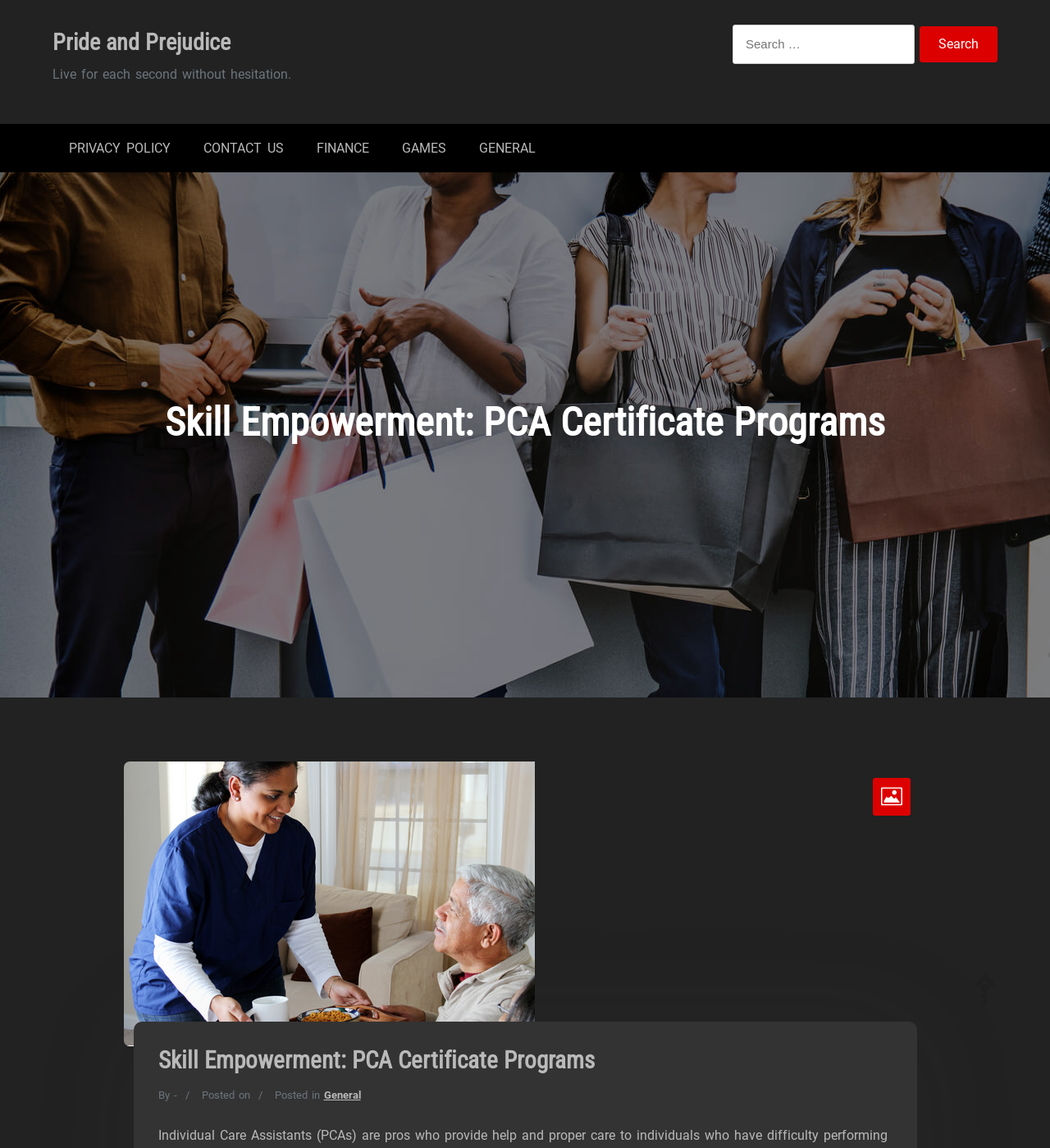Detail the various sections and features present on the webpage.

The webpage is about Skill Empowerment's PCA Certificate Programs, with a focus on Pride and Prejudice. At the top, there is a heading with the title "Pride and Prejudice" which is also a clickable link. Below it, there is a quote "Live for each second without hesitation." 

On the right side of the page, there is a search bar with a label "Search for:" and a search button. The search bar is positioned near the top of the page.

Below the quote, there are five links arranged horizontally, including "PRIVACY POLICY", "CONTACT US", "FINANCE", "GAMES", and "GENERAL". These links are positioned in the middle of the page.

Further down, there is a heading with the title "Skill Empowerment: PCA Certificate Programs" which spans across the page. Below this heading, there is a link and another instance of the same heading, but smaller in size. 

At the bottom of the page, there is a table with four columns, containing text such as "By -", "Posted on", "Posted in", and a link to "General". 

Finally, at the bottom right corner of the page, there is a small icon represented by "\uea66".